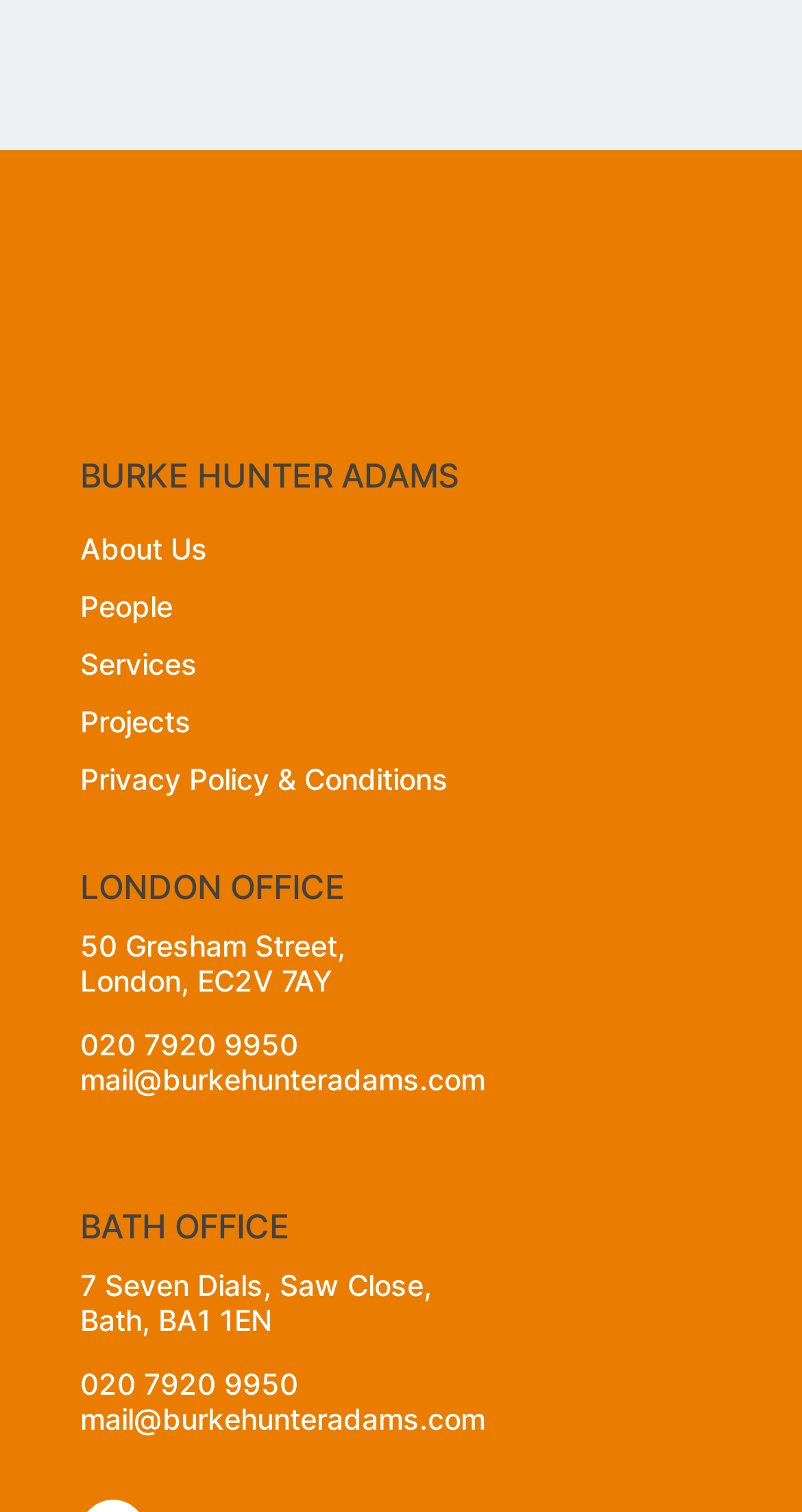Locate the bounding box coordinates of the element that needs to be clicked to carry out the instruction: "Email Bath office". The coordinates should be given as four float numbers ranging from 0 to 1, i.e., [left, top, right, bottom].

[0.1, 0.926, 0.605, 0.949]